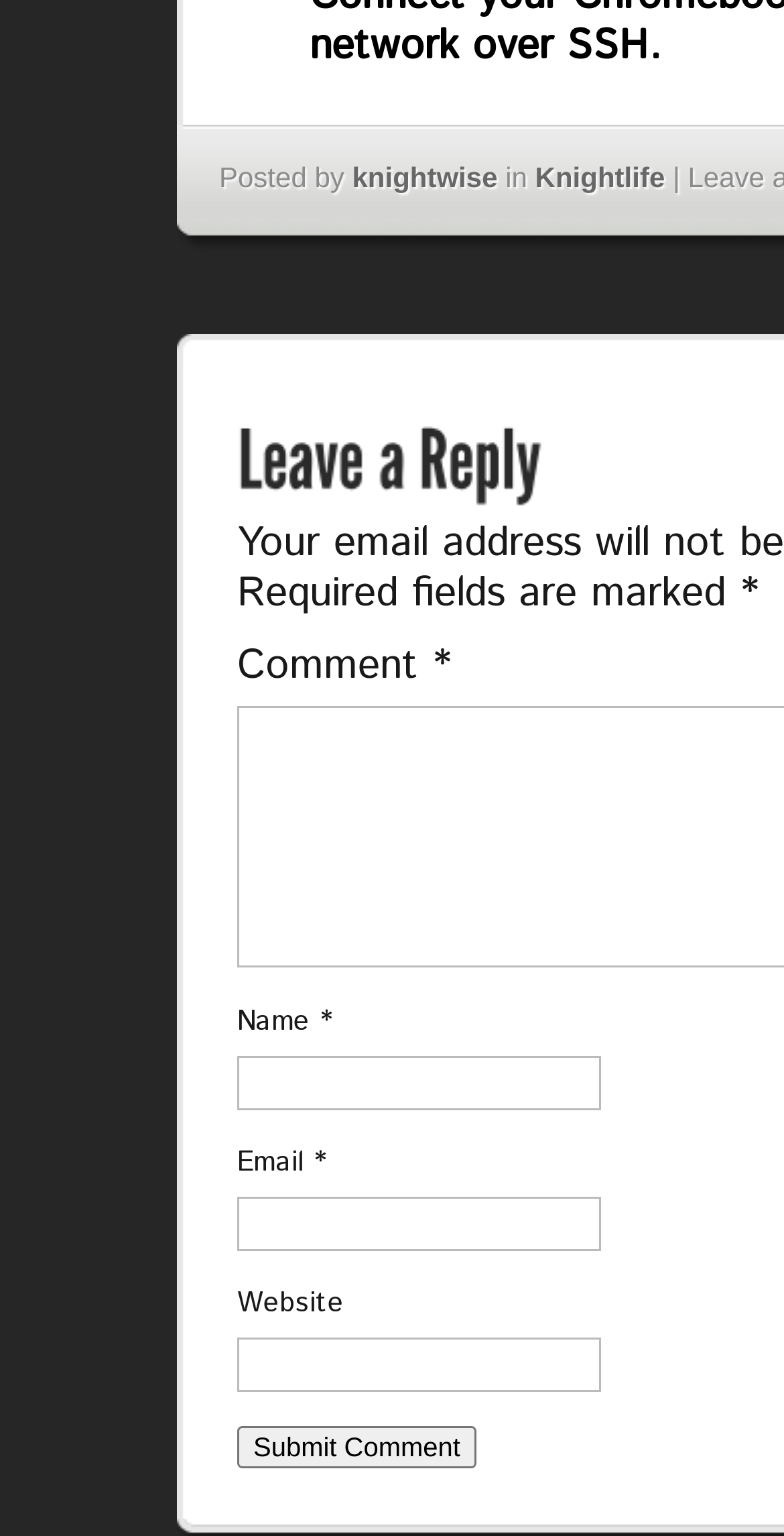What is the purpose of the text fields?
Please describe in detail the information shown in the image to answer the question.

The text fields are used to input information for leaving a comment, including 'Name', 'Email', and 'Website', as indicated by the corresponding labels next to each field.